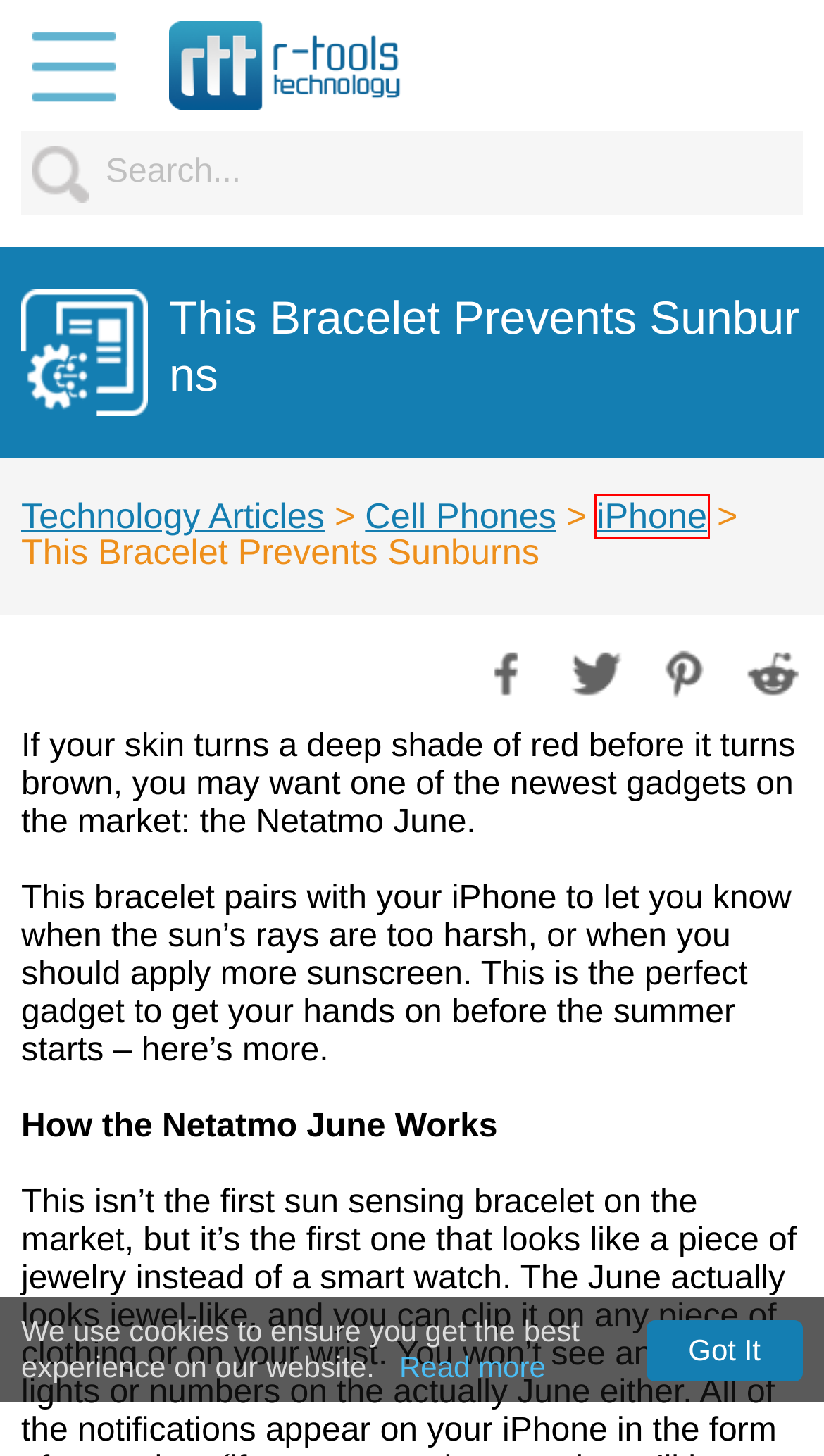Observe the screenshot of a webpage with a red bounding box around an element. Identify the webpage description that best fits the new page after the element inside the bounding box is clicked. The candidates are:
A. R-Drive Image as a free powerful partition manager
B. IntelligentScan Data Recovery Technology
C. R-TT's privacy policy. Buy and browse with confident
D. Data Recovery Software and Undelete from R-TT
E. Technology Articles
F. Technology Articles - Cell Phones - iPhone
G. Technology Articles - Cell Phones
H. R-Studio for Forensic and Data Recovery Business

F